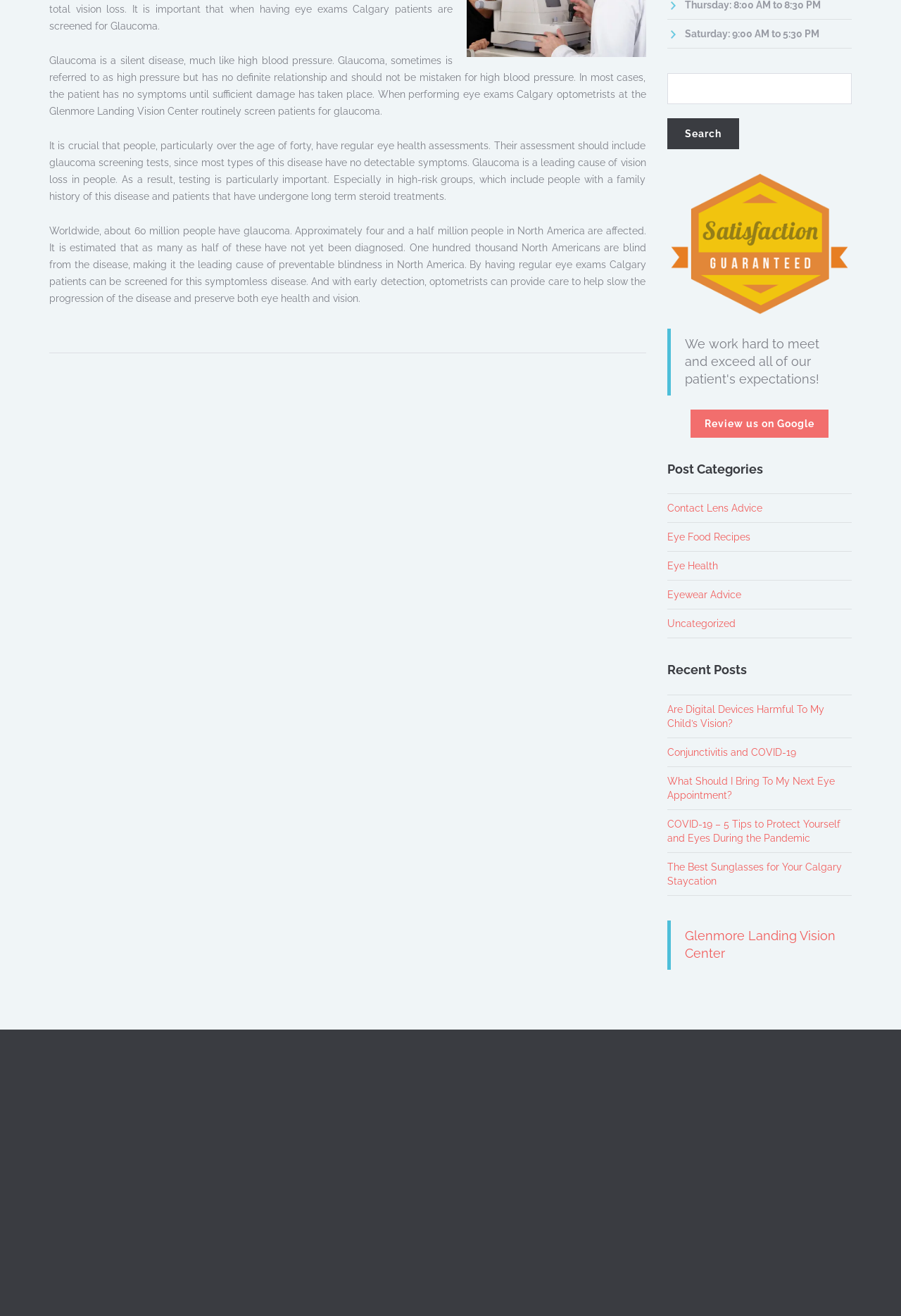What is glaucoma?
Deliver a detailed and extensive answer to the question.

According to the webpage, glaucoma is a silent disease, much like high blood pressure, and it has no definite relationship with high blood pressure. It is a leading cause of vision loss in people, and regular eye health assessments are crucial to detect it.